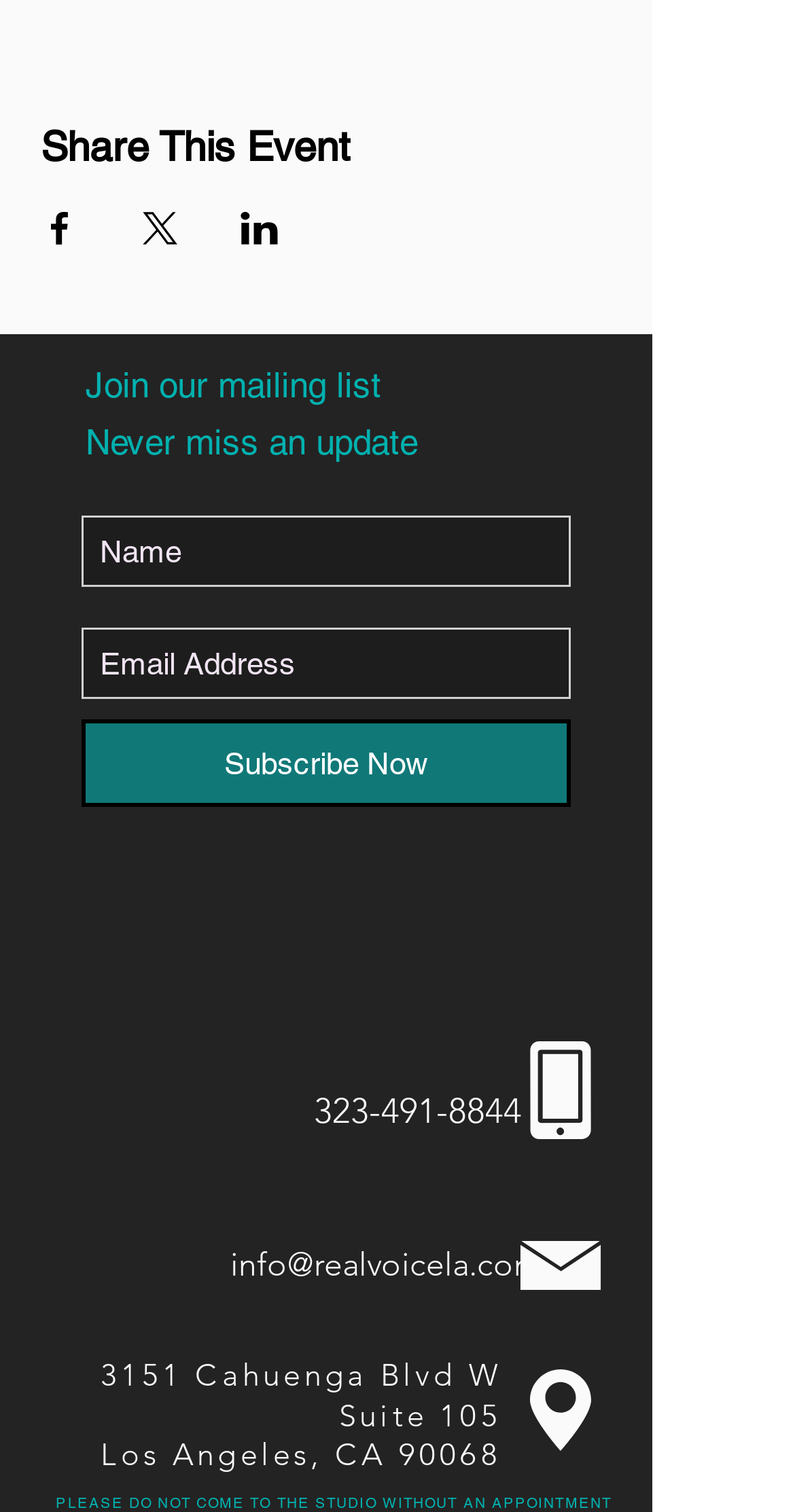Refer to the element description aria-label="@realvoicela" and identify the corresponding bounding box in the screenshot. Format the coordinates as (top-left x, top-left y, bottom-right x, bottom-right y) with values in the range of 0 to 1.

[0.367, 0.589, 0.456, 0.636]